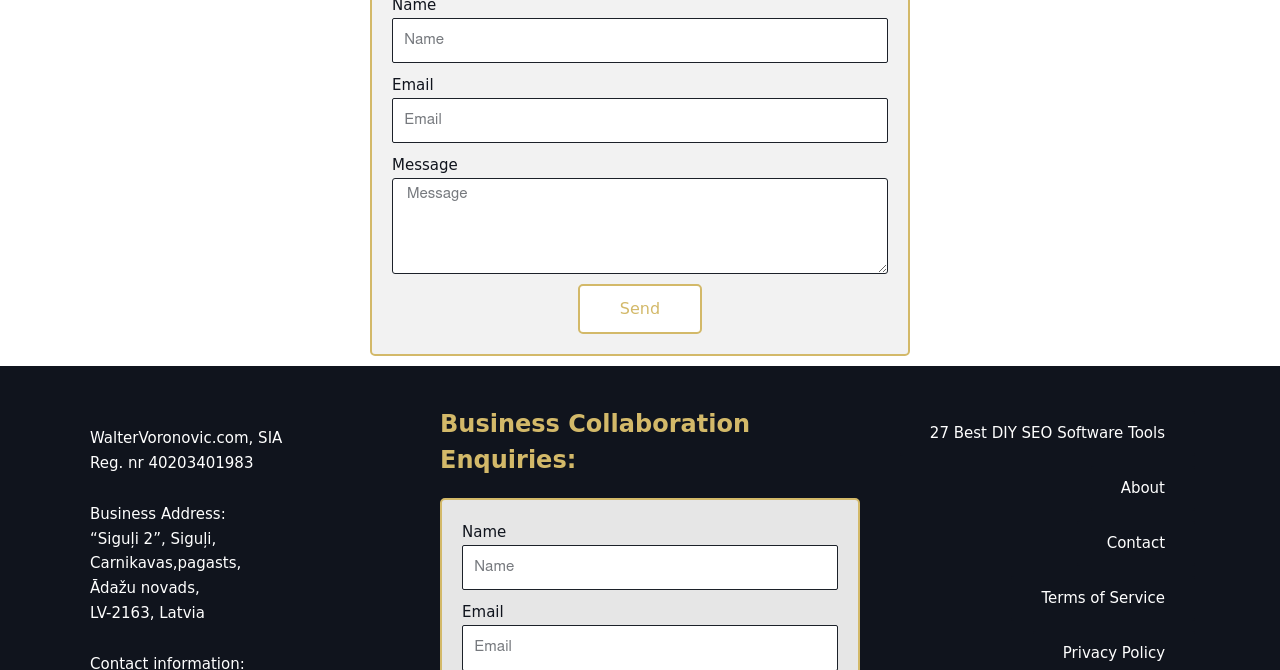What is the button label below the message textbox?
From the details in the image, provide a complete and detailed answer to the question.

The button label below the message textbox is 'Send', which suggests that it is used to submit the form after filling in the required information.